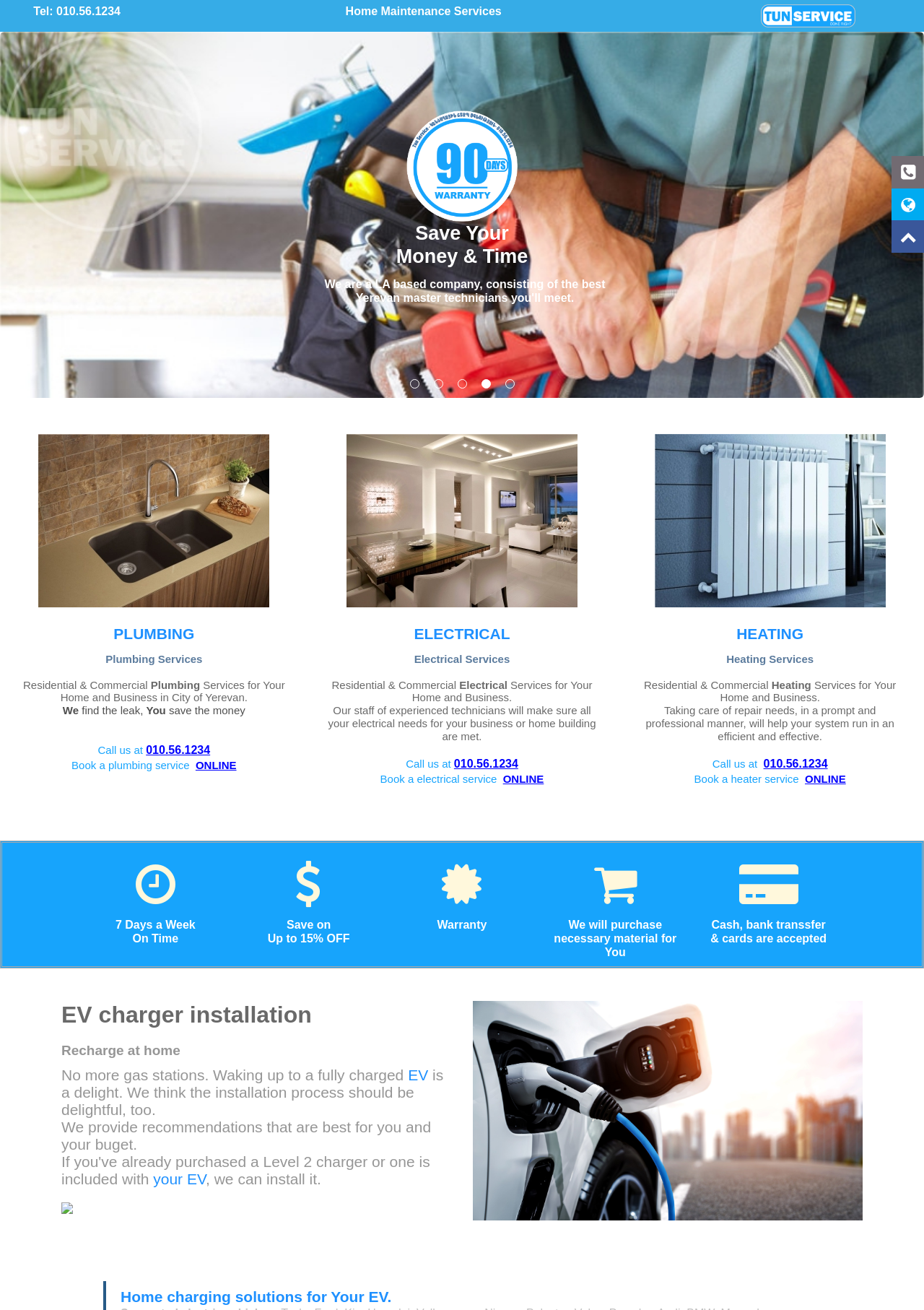Look at the image and write a detailed answer to the question: 
Does Tun Service provide home charging solutions for EV?

The webpage has a section dedicated to EV charger installation and home charging solutions, which suggests that Tun Service provides these services.